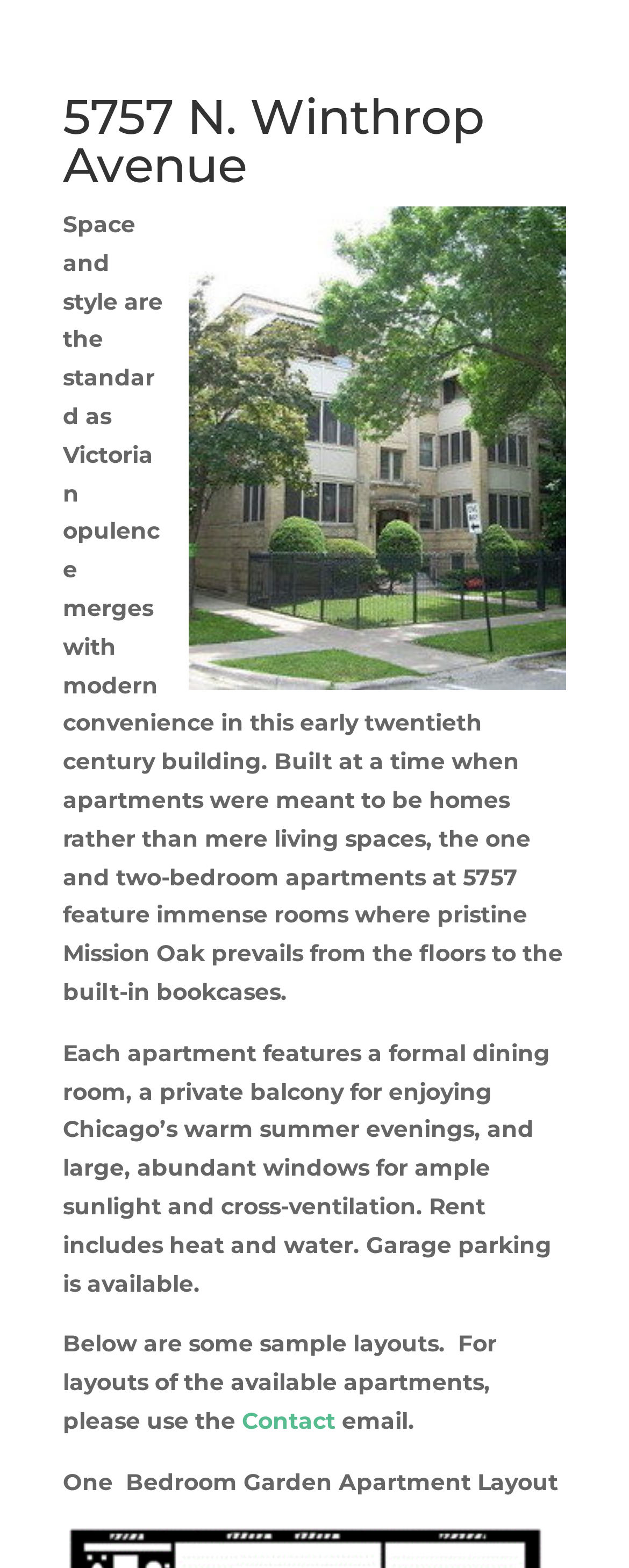What is available for parking?
Offer a detailed and full explanation in response to the question.

The webpage mentions that 'Garage parking is available' which suggests that residents can park their vehicles in a garage.